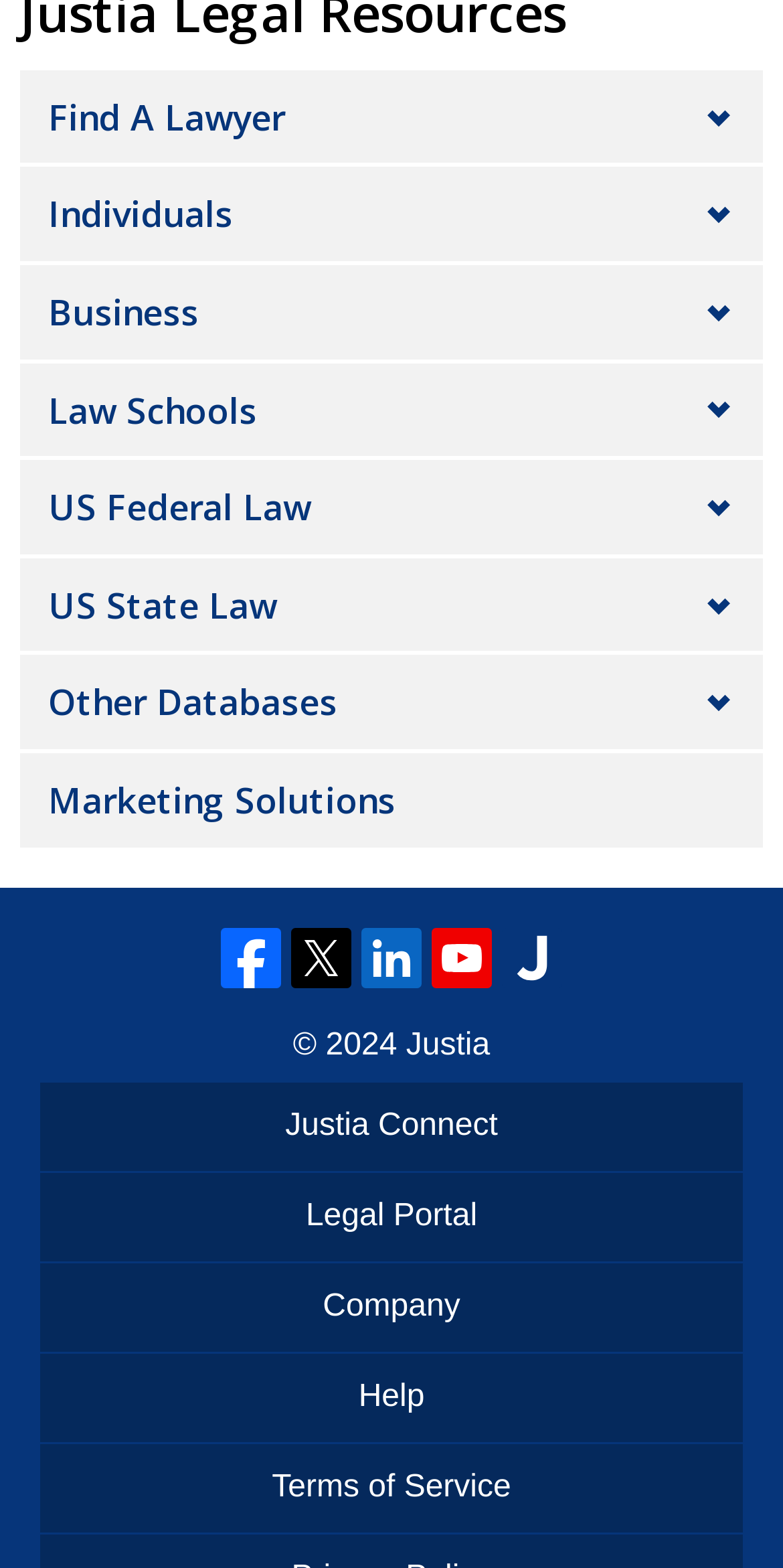Analyze the image and deliver a detailed answer to the question: How many social media links are present on the webpage?

I counted the number of social media links on the webpage by looking at the links with images of social media platforms, such as Facebook, Twitter, LinkedIn, and YouTube. There are 4 social media links in total.